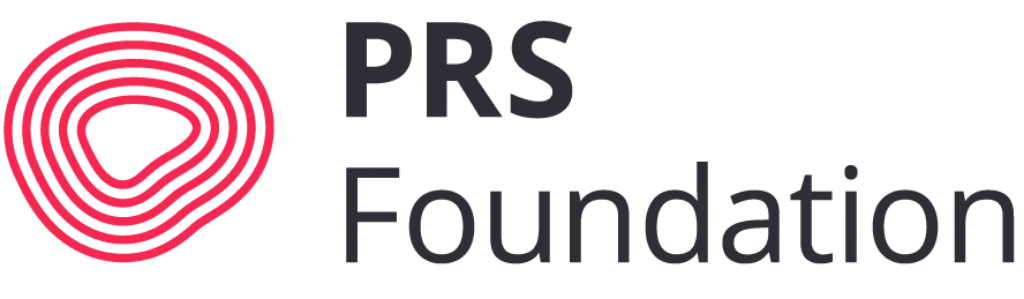Please study the image and answer the question comprehensively:
What is the foundation's primary focus?

The caption explains that the PRS Foundation is dedicated to supporting 'music creators', which includes songwriters and composers across various genres, emphasizing creativity and development within the music sector.